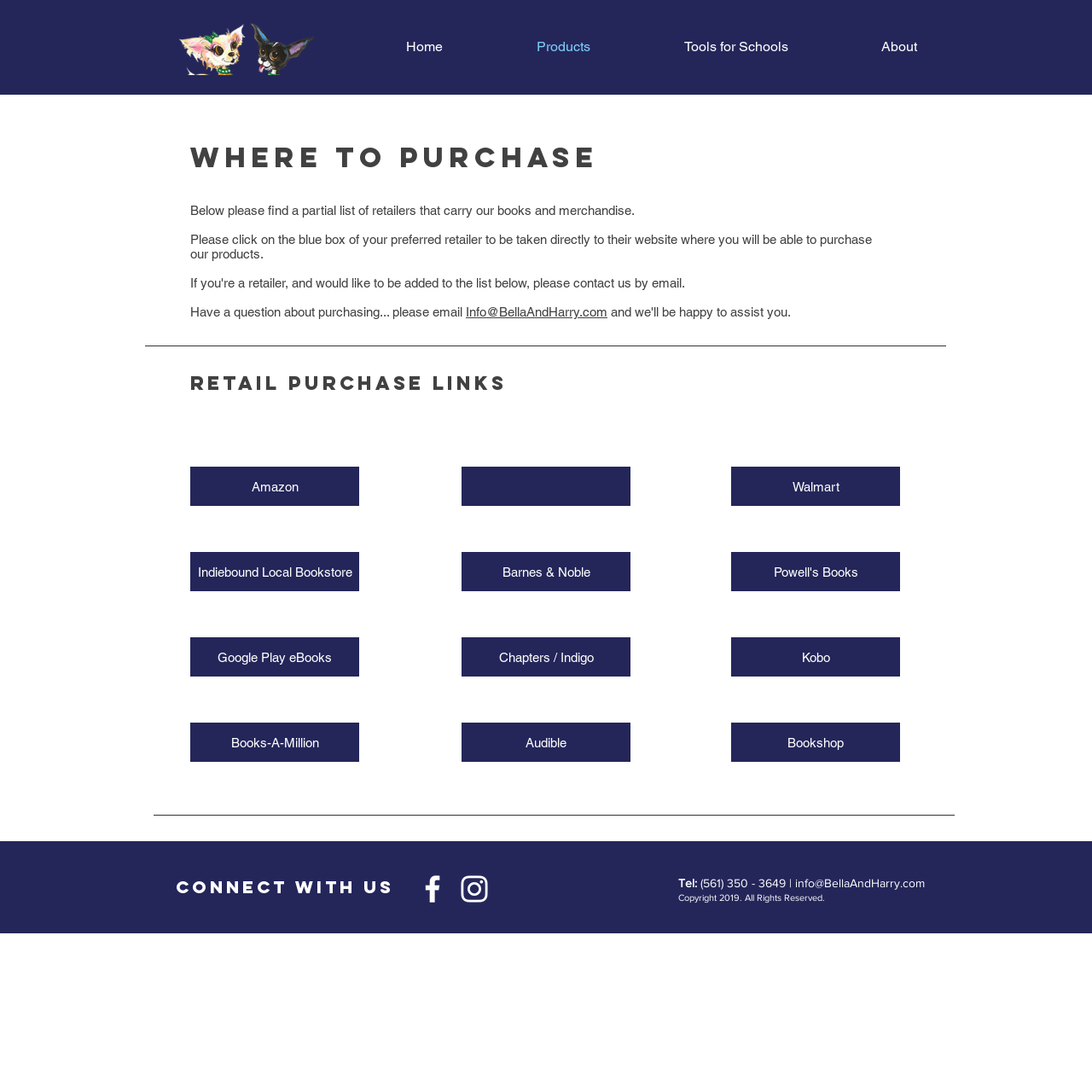Please identify the bounding box coordinates of the element I should click to complete this instruction: 'Click on the Amazon link'. The coordinates should be given as four float numbers between 0 and 1, like this: [left, top, right, bottom].

[0.174, 0.427, 0.329, 0.463]